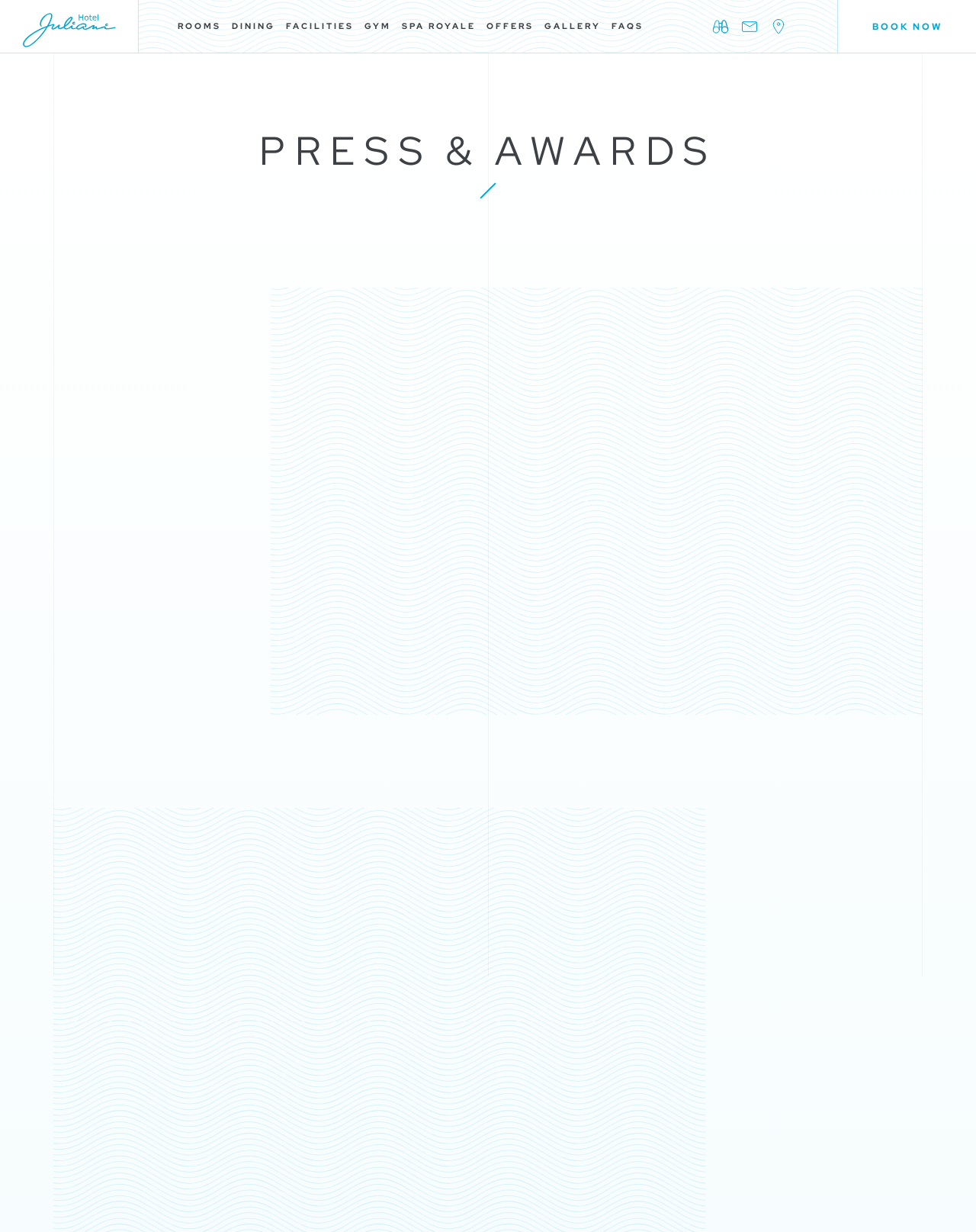What is the location of Hotel Juliani?
Refer to the image and give a detailed answer to the query.

The location of Hotel Juliani is mentioned in the text as St Julian’s, Malta, which is where the hotel is situated.